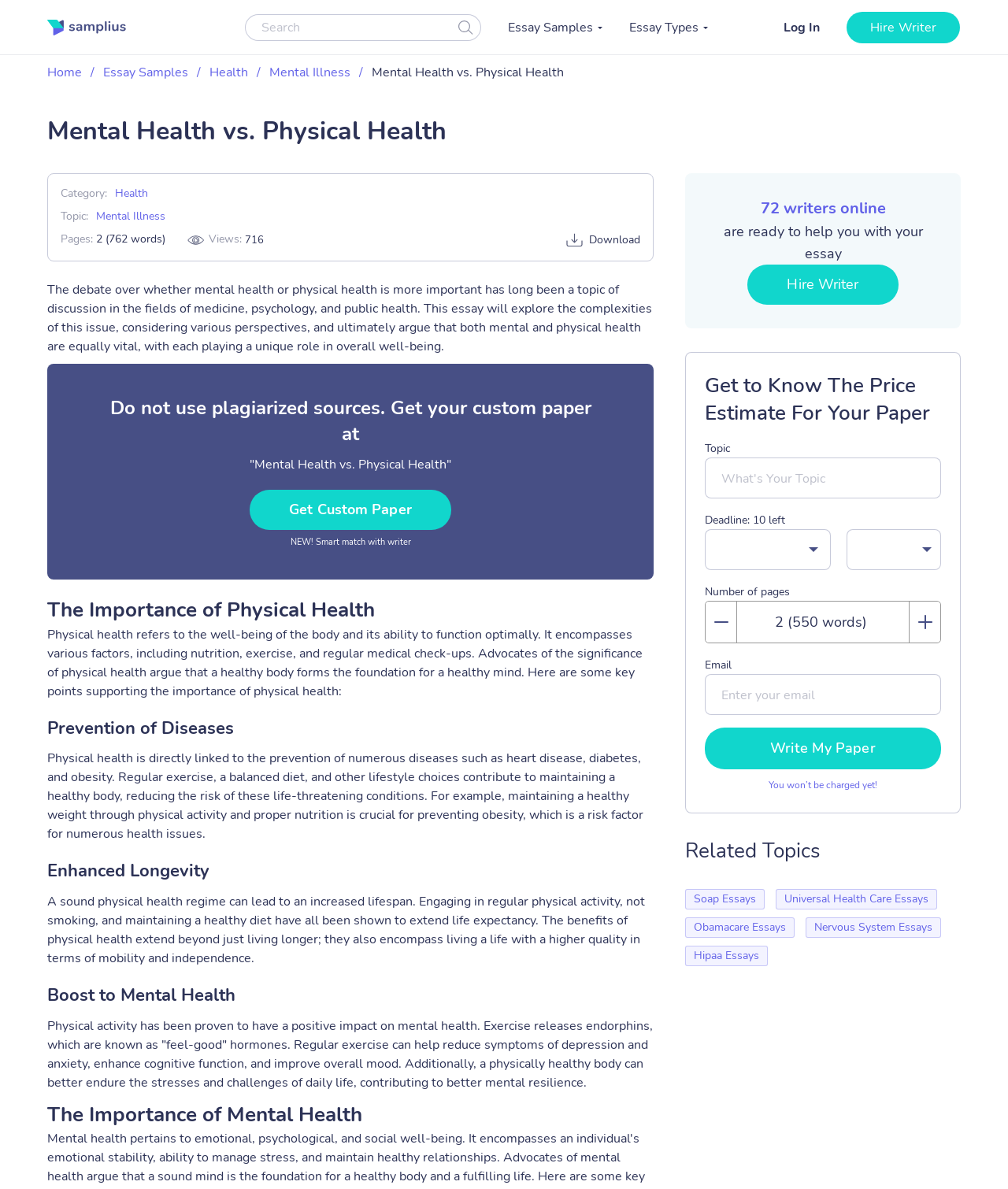Determine the bounding box coordinates for the area you should click to complete the following instruction: "Hire a writer to help with the essay".

[0.84, 0.01, 0.952, 0.036]